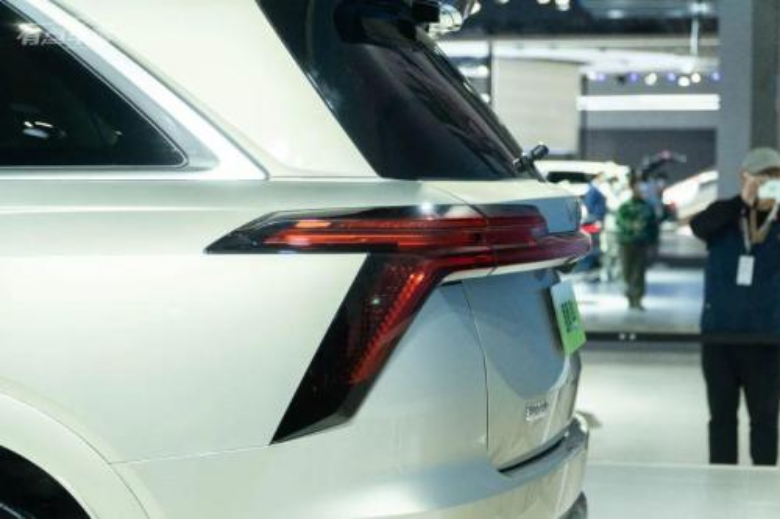Describe every detail you can see in the image.

The image showcases the rear design of a modern SUV, prominently featuring sleek, thru-type taillights that enhance its contemporary aesthetic. The light clusters are designed to extend elegantly to the sides, creating a cohesive look that mirrors the styling cues found at the front of the vehicle. Although the overall design may appear somewhat understated, it successfully reflects the vehicle's intended positioning within the market. The chrome finish on the exhausts adds a subtle touch of sophistication, contributing to the SUV's overall appeal, while the absence of excessive detailing highlights a clean and functional design approach. This model is part of a discussion on popular SUVs for the year, specifically including brands such as Mazda, Wei, and Haval.